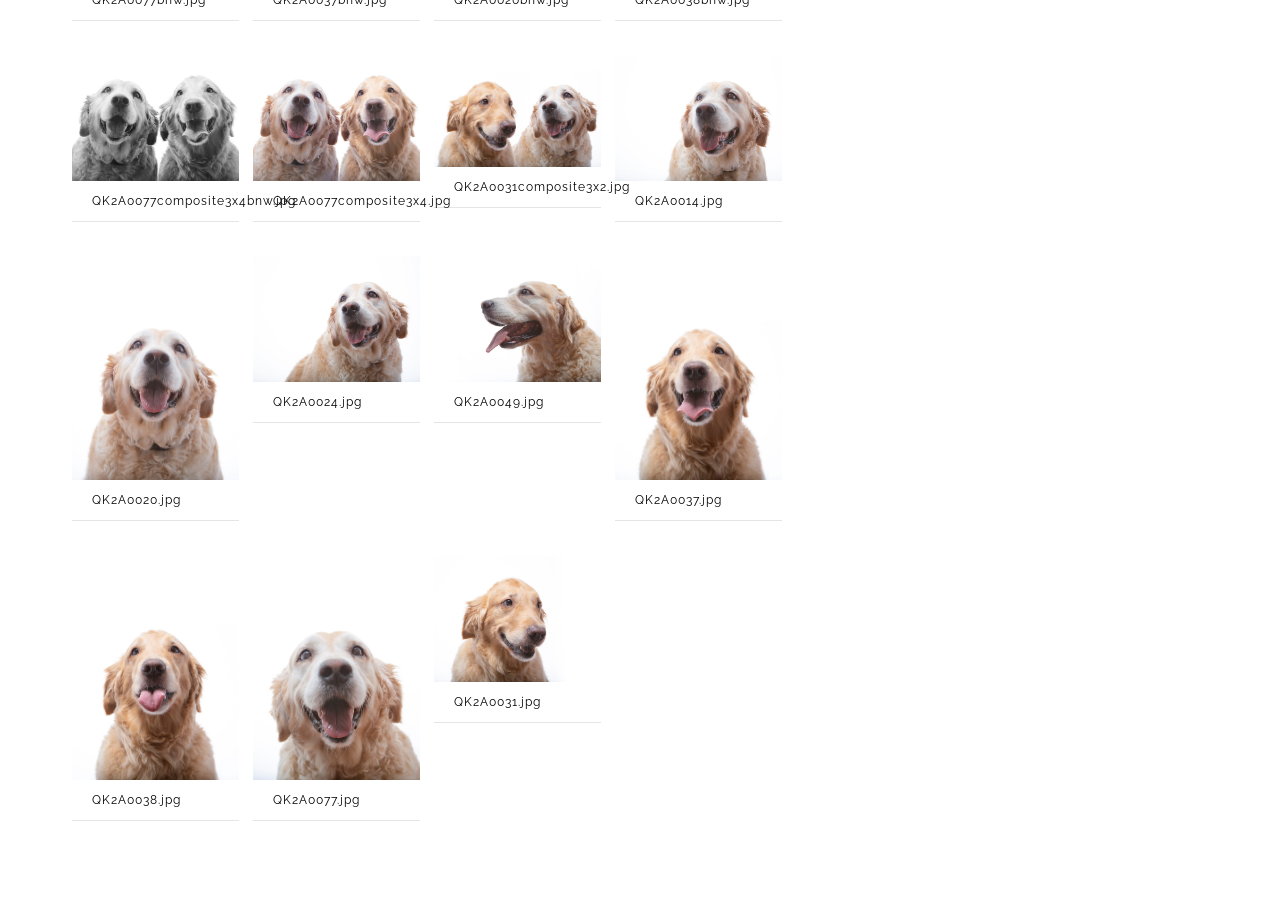Find the bounding box coordinates of the clickable area that will achieve the following instruction: "view QK2A0077composite3x4bnw.jpg".

[0.072, 0.211, 0.171, 0.232]